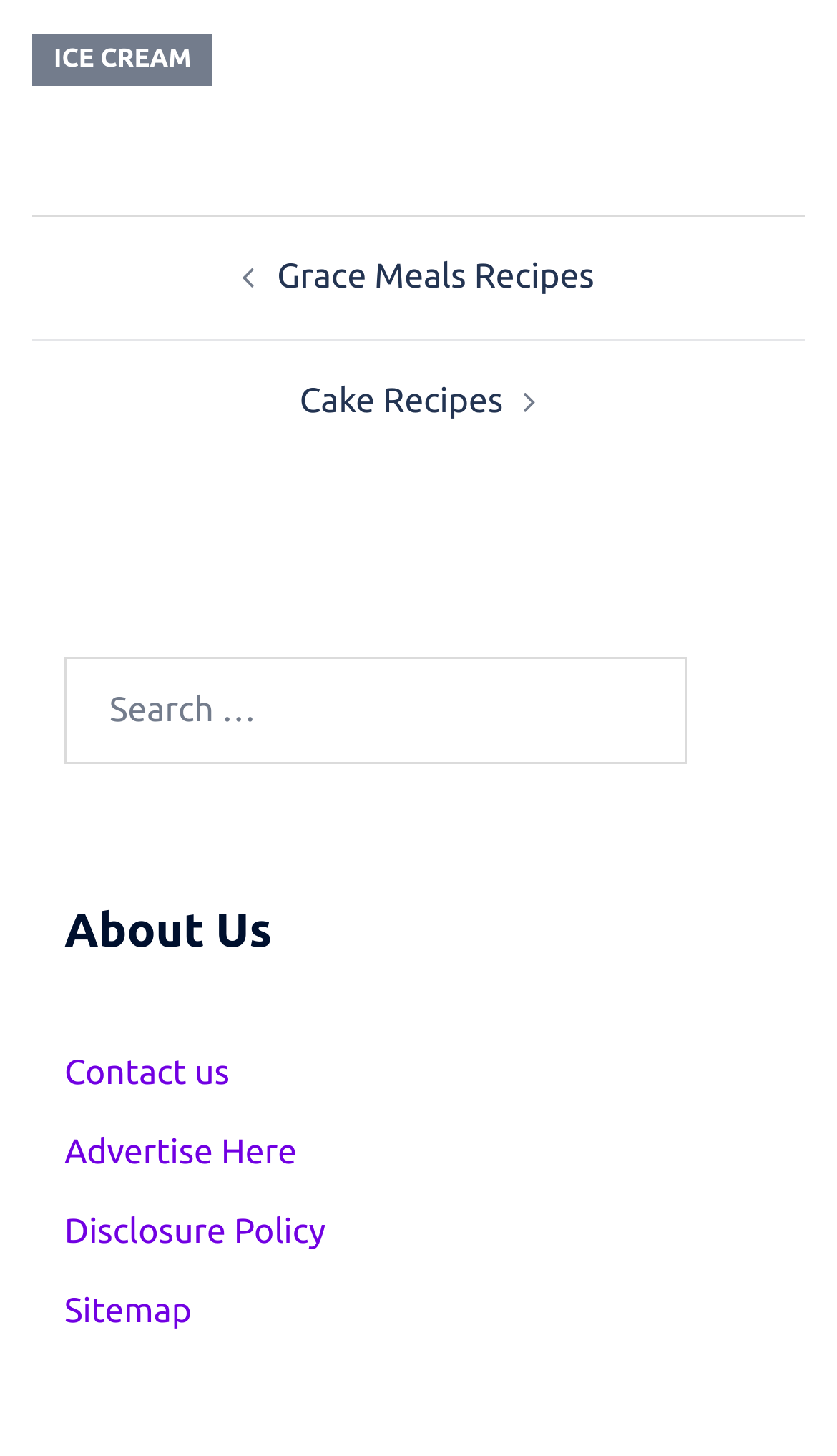Please locate the bounding box coordinates of the element that should be clicked to complete the given instruction: "Visit Grace Meals Recipes".

[0.331, 0.177, 0.71, 0.204]